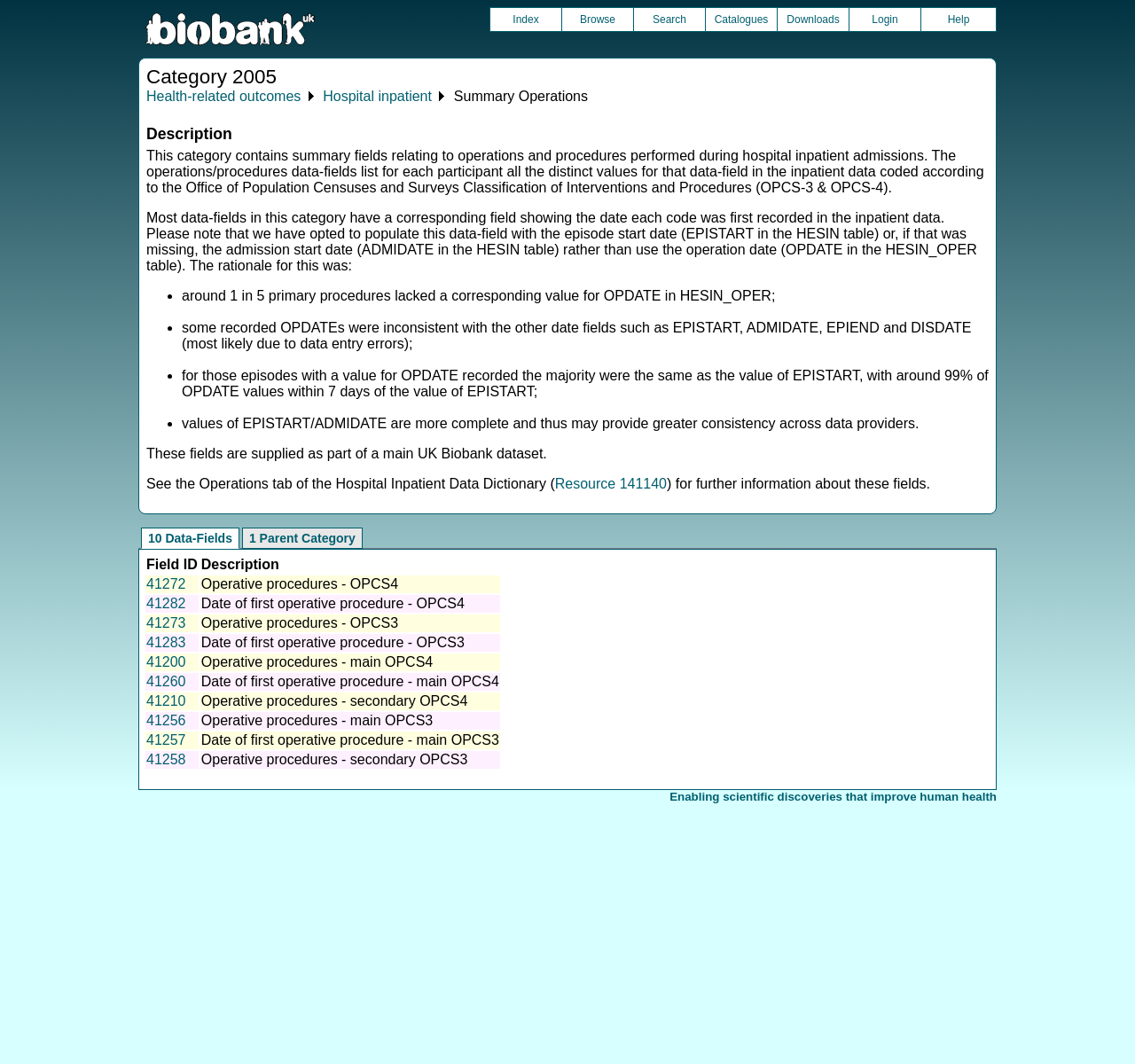Find the bounding box coordinates of the element you need to click on to perform this action: 'Browse the 'List of data-fields' table'. The coordinates should be represented by four float values between 0 and 1, in the format [left, top, right, bottom].

[0.127, 0.521, 0.442, 0.725]